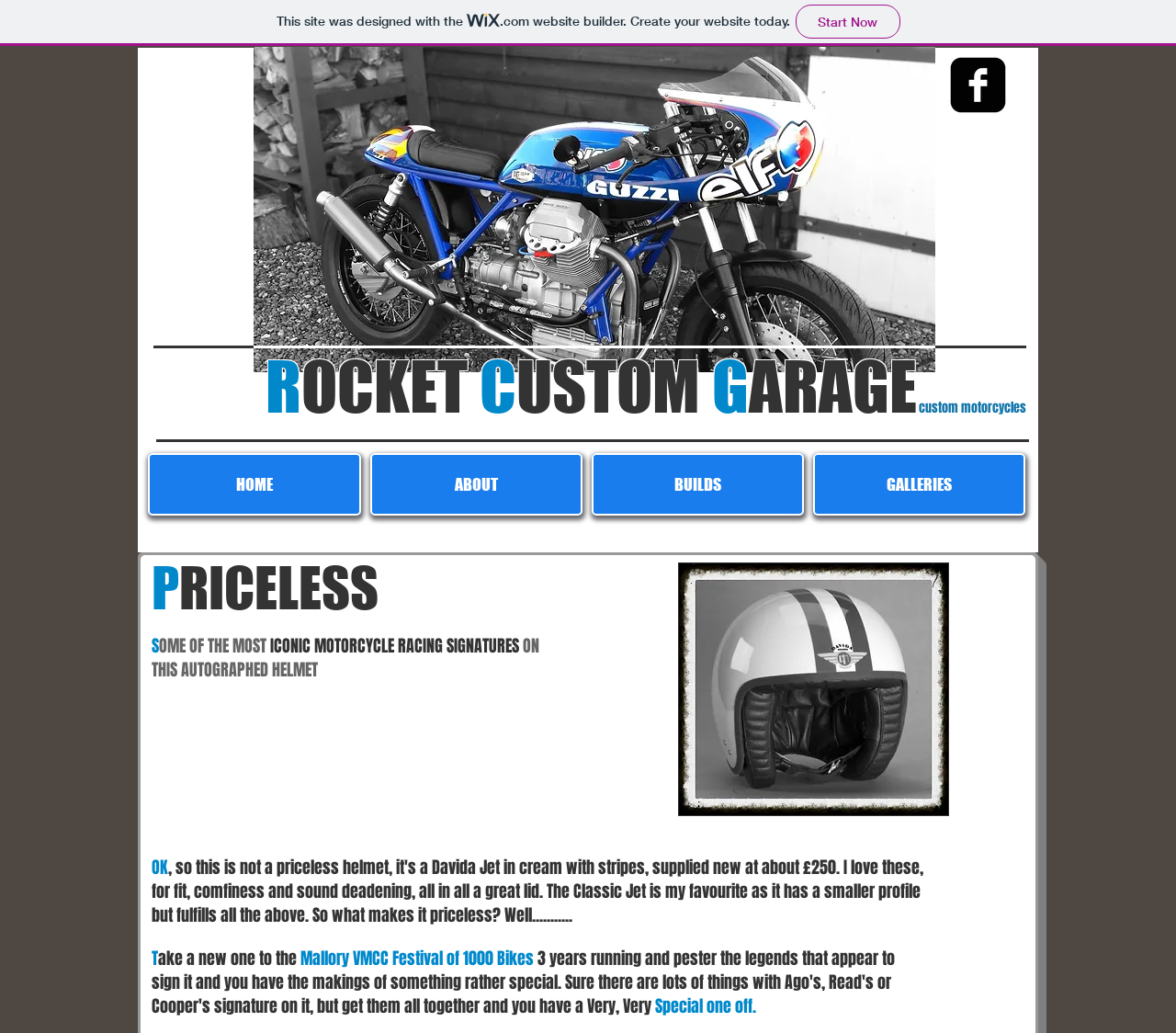Determine the bounding box coordinates in the format (top-left x, top-left y, bottom-right x, bottom-right y). Ensure all values are floating point numbers between 0 and 1. Identify the bounding box of the UI element described by: HOME

[0.126, 0.439, 0.307, 0.499]